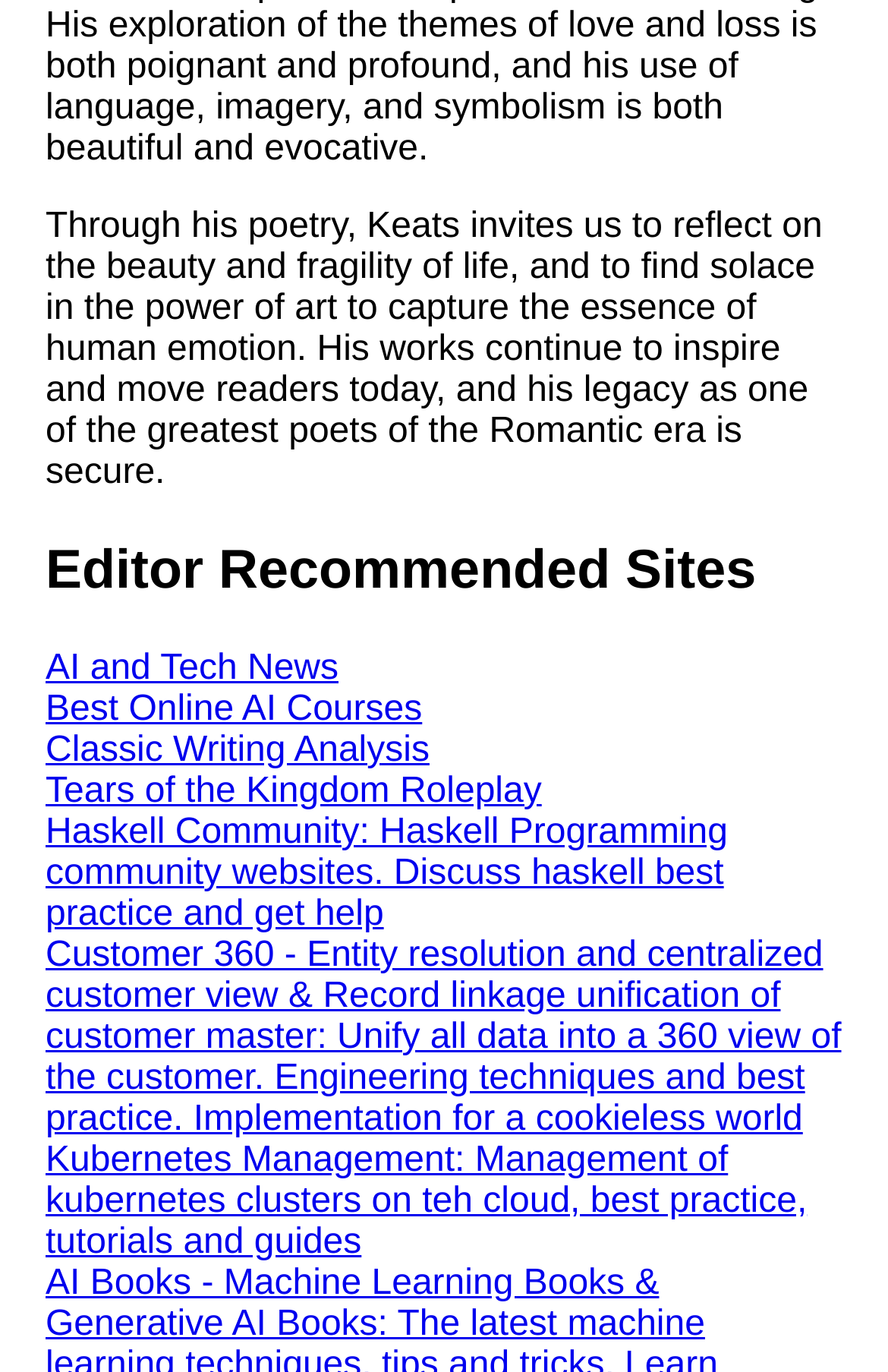Could you find the bounding box coordinates of the clickable area to complete this instruction: "Read about the hidden meanings in Shakespeare's sonnets"?

[0.038, 0.015, 0.615, 0.131]